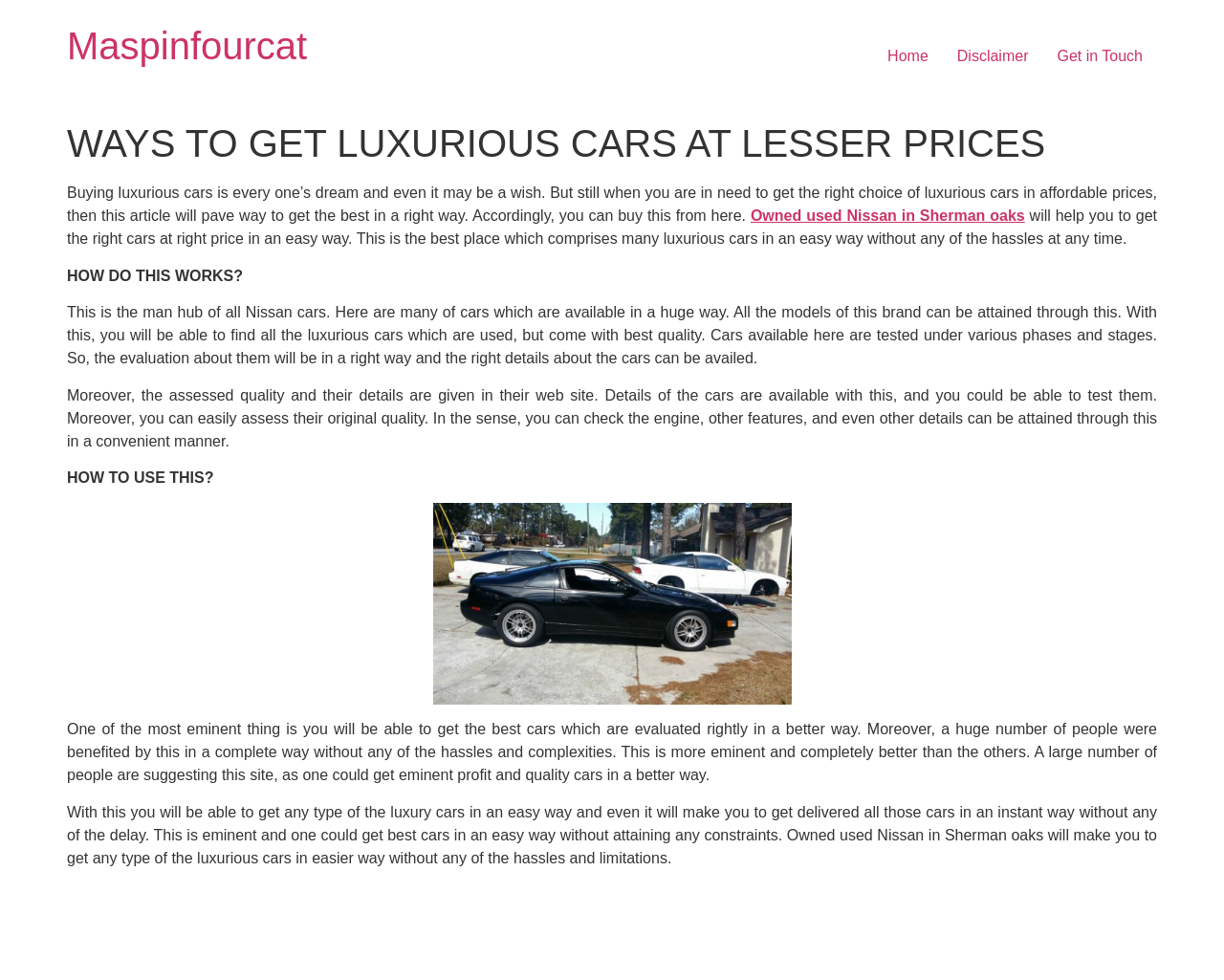Given the description: "parent_node: Search name="s" placeholder="Search"", determine the bounding box coordinates of the UI element. The coordinates should be formatted as four float numbers between 0 and 1, [left, top, right, bottom].

None